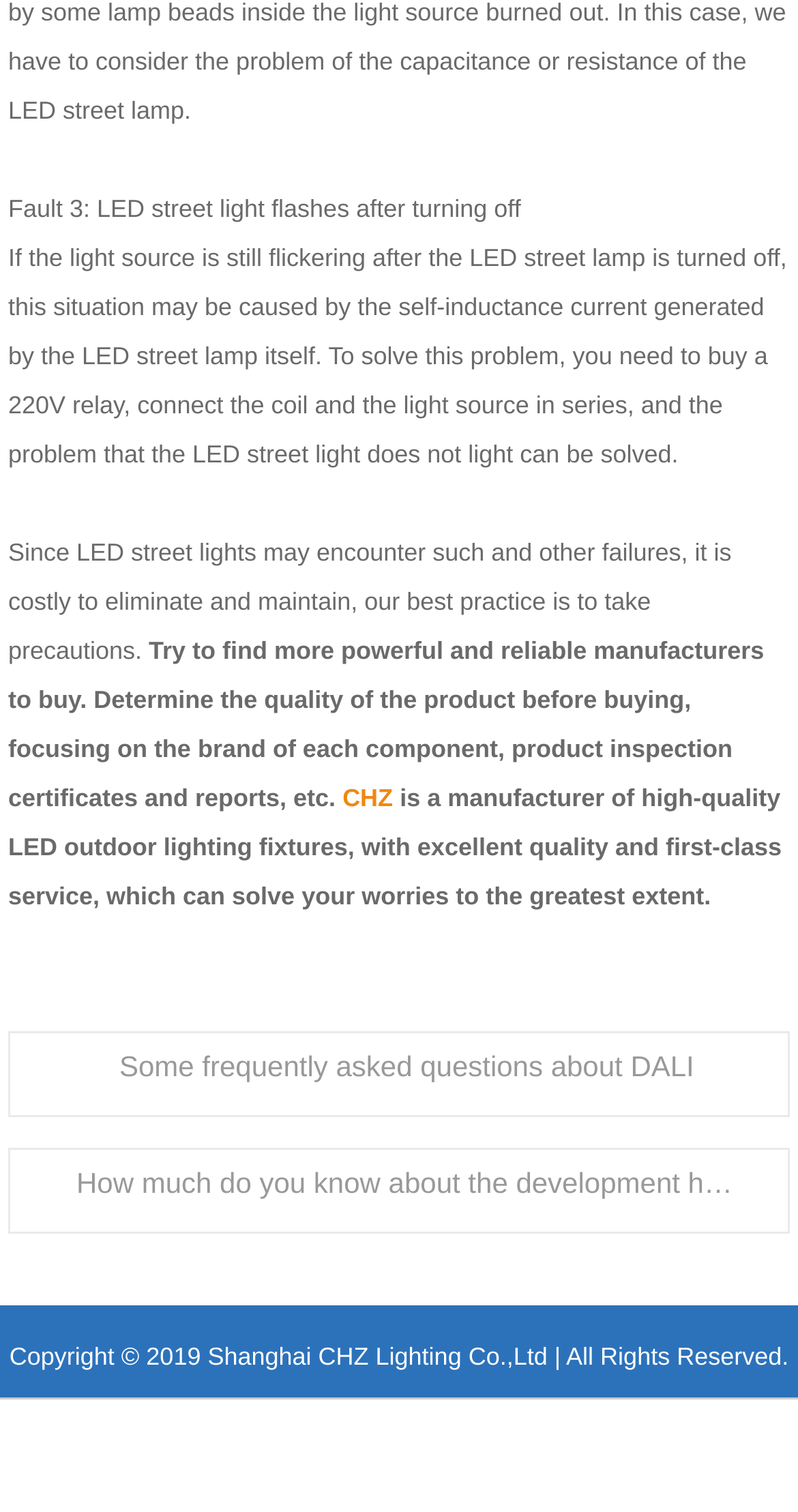What year is the copyright of Shanghai CHZ Lighting Co.,Ltd?
Your answer should be a single word or phrase derived from the screenshot.

2019